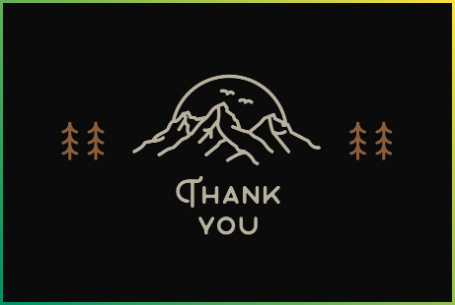Describe all the elements visible in the image meticulously.

The image features a beautifully crafted design that warmly conveys appreciation through the text "Thank You." Set against a dark background, the words are rendered in a modern, sans-serif typeface that enhances readability and adds a touch of elegance. Flanking the text are stylized illustrations of mountains, suggesting a sense of adventure and the great outdoors, and delicate tree silhouettes that complement the natural theme. The overall aesthetic is calming and inviting, making it suitable for expressing gratitude in contexts related to nature, outdoor activities, or environmental appreciation. The thoughtful design harmonizes elements of typography and imagery, creating a compelling visual message of thanks.